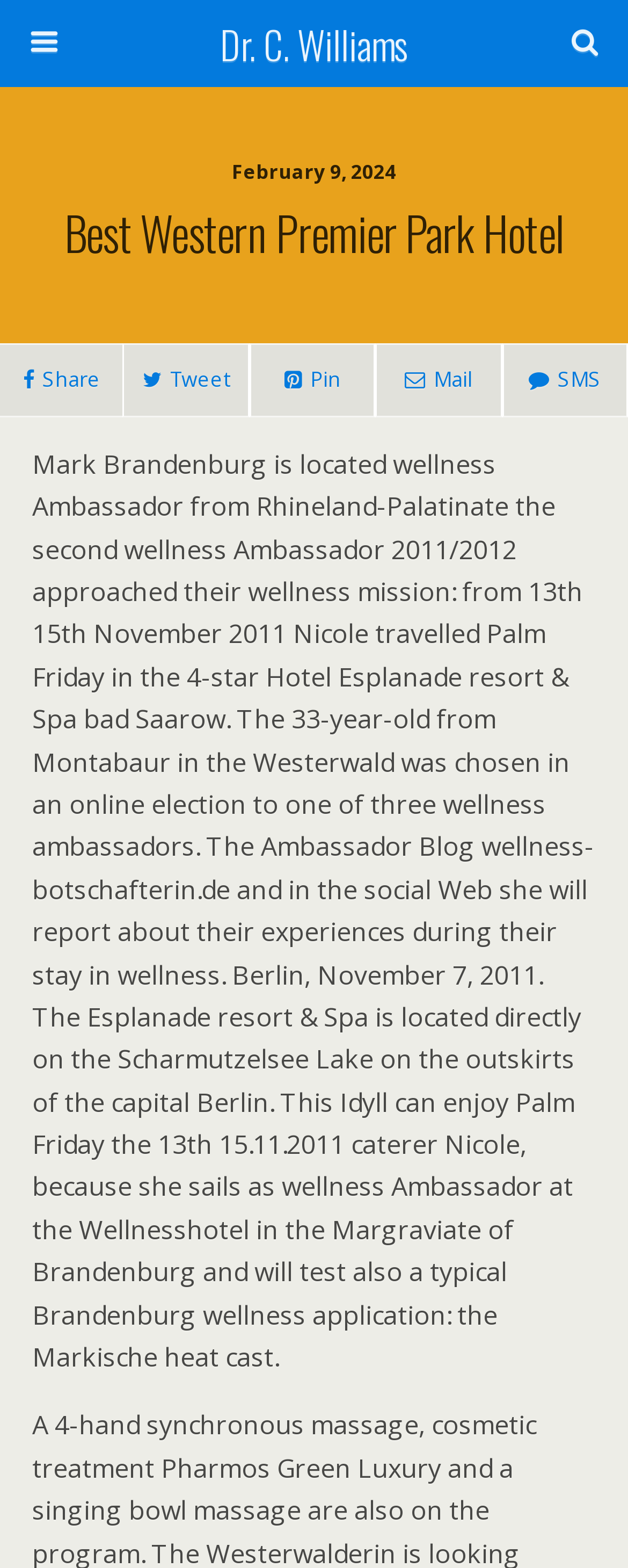How many social media links are available?
Look at the image and respond with a single word or a short phrase.

4